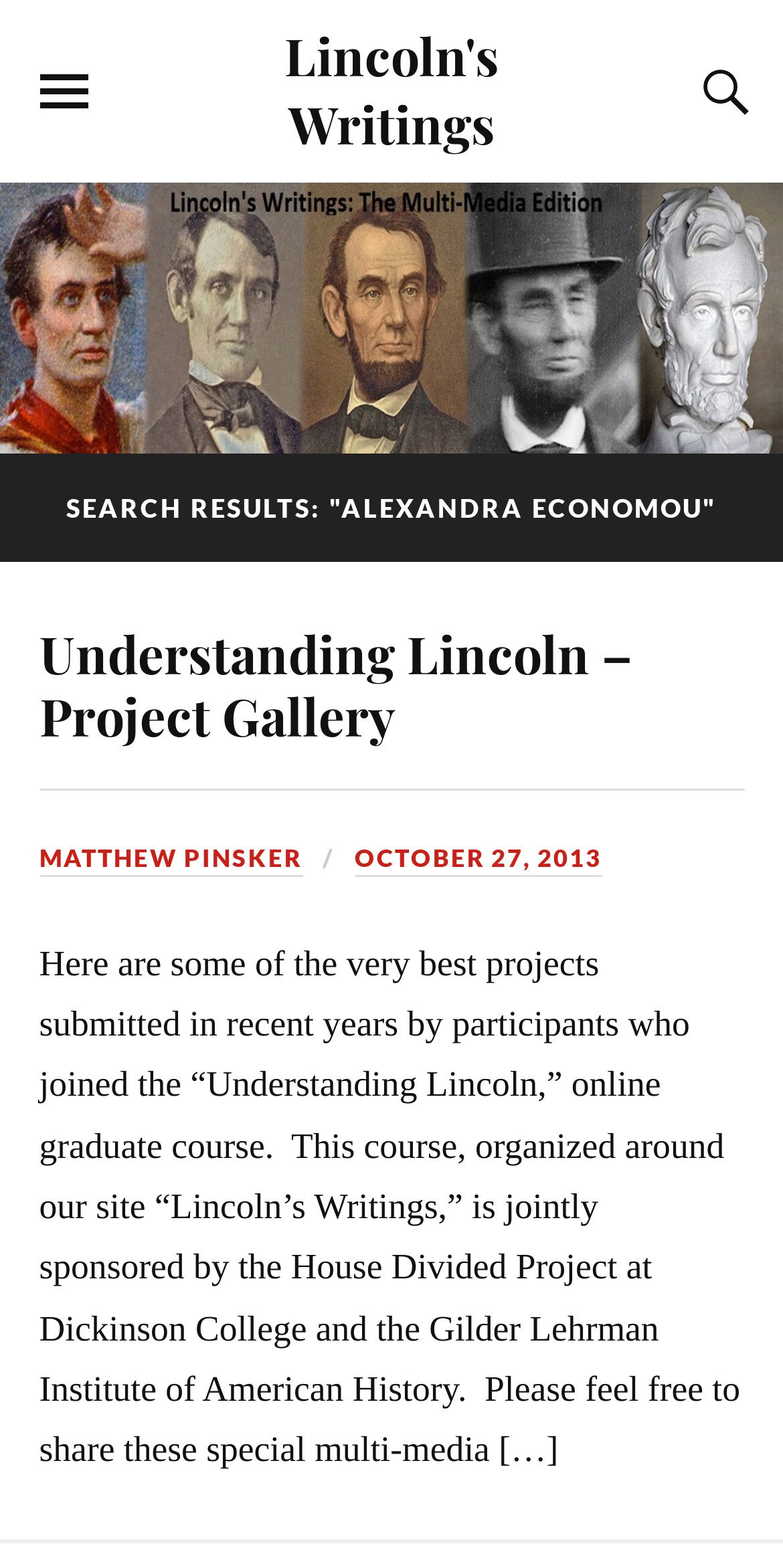Offer a meticulous description of the webpage's structure and content.

The webpage displays search results for "Alexandra Economou" on Lincoln's Writings. At the top, there is a link to "Lincoln's Writings" positioned almost centrally, accompanied by two buttons on either side: "TOGGLE THE MOBILE MENU" on the left and "TOGGLE THE SEARCH FIELD" on the right. 

Below these elements, a figure spans the entire width of the page. Underneath the figure, a prominent heading "SEARCH RESULTS: 'ALEXANDRA ECONOMOU'" is centered, followed by another heading "Understanding Lincoln –Project Gallery" positioned slightly to the left. This second heading has a corresponding link to the same title, situated directly below it.

Further down, there are two links, "MATTHEW PINSKER" and "OCTOBER 27, 2013", positioned side by side, with the first link aligned to the left edge and the second link centered. 

A lengthy paragraph of text occupies the majority of the page's content, starting from the left edge and spanning almost the entire width. The text describes the "Understanding Lincoln" online graduate course, its sponsors, and the projects showcased on the page.